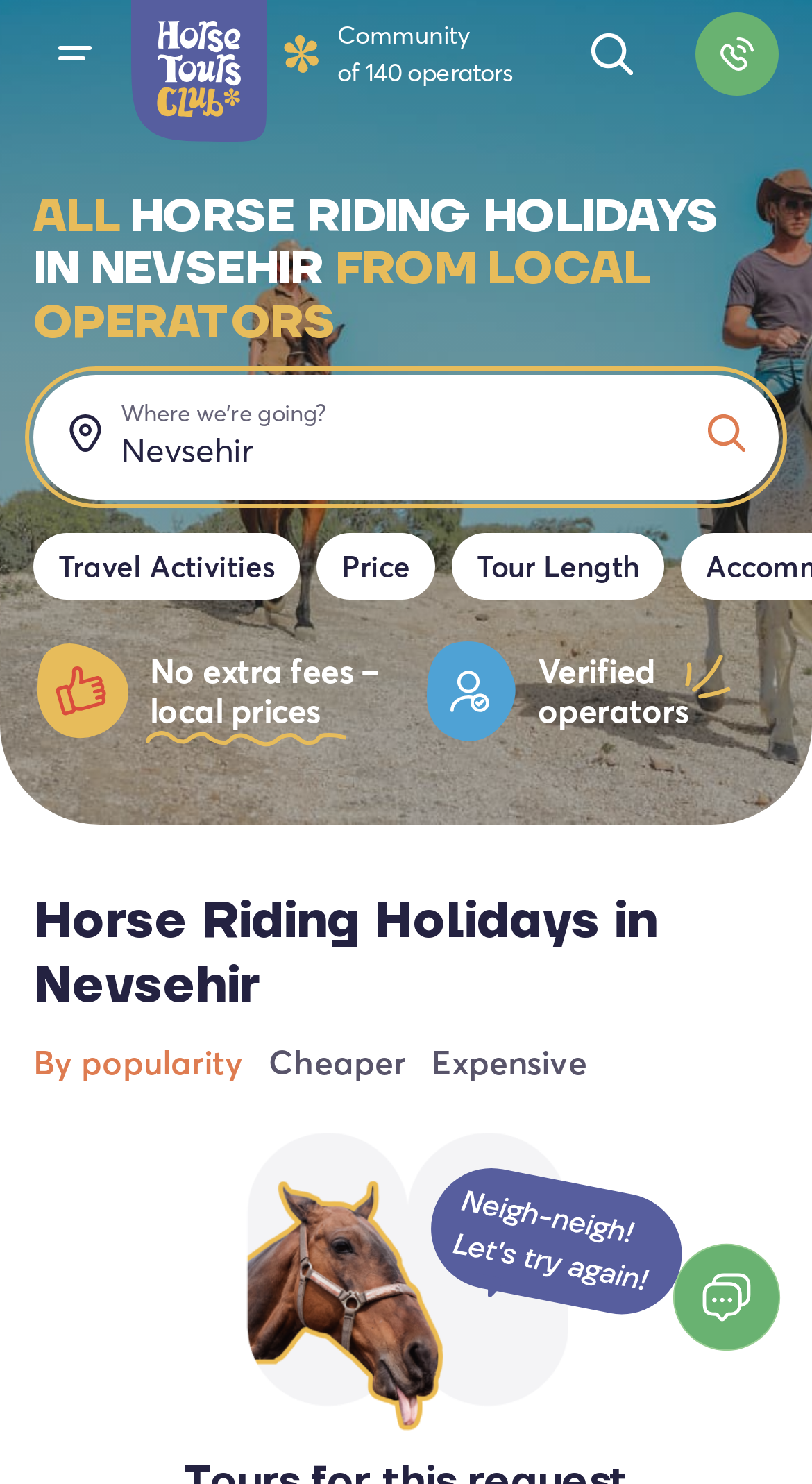What is the text on the top-left button?
Give a single word or phrase answer based on the content of the image.

Logo